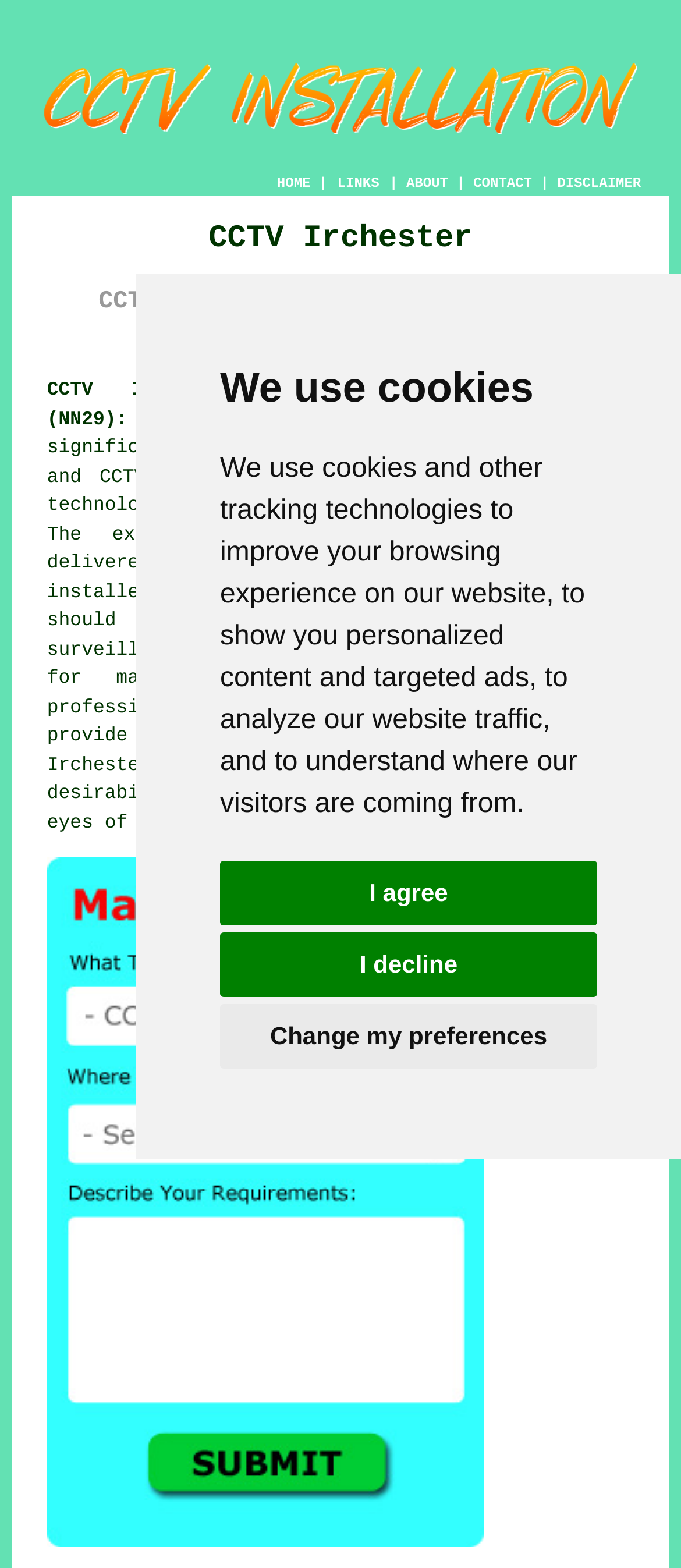Identify the bounding box coordinates for the UI element that matches this description: "Change my preferences".

[0.323, 0.64, 0.877, 0.682]